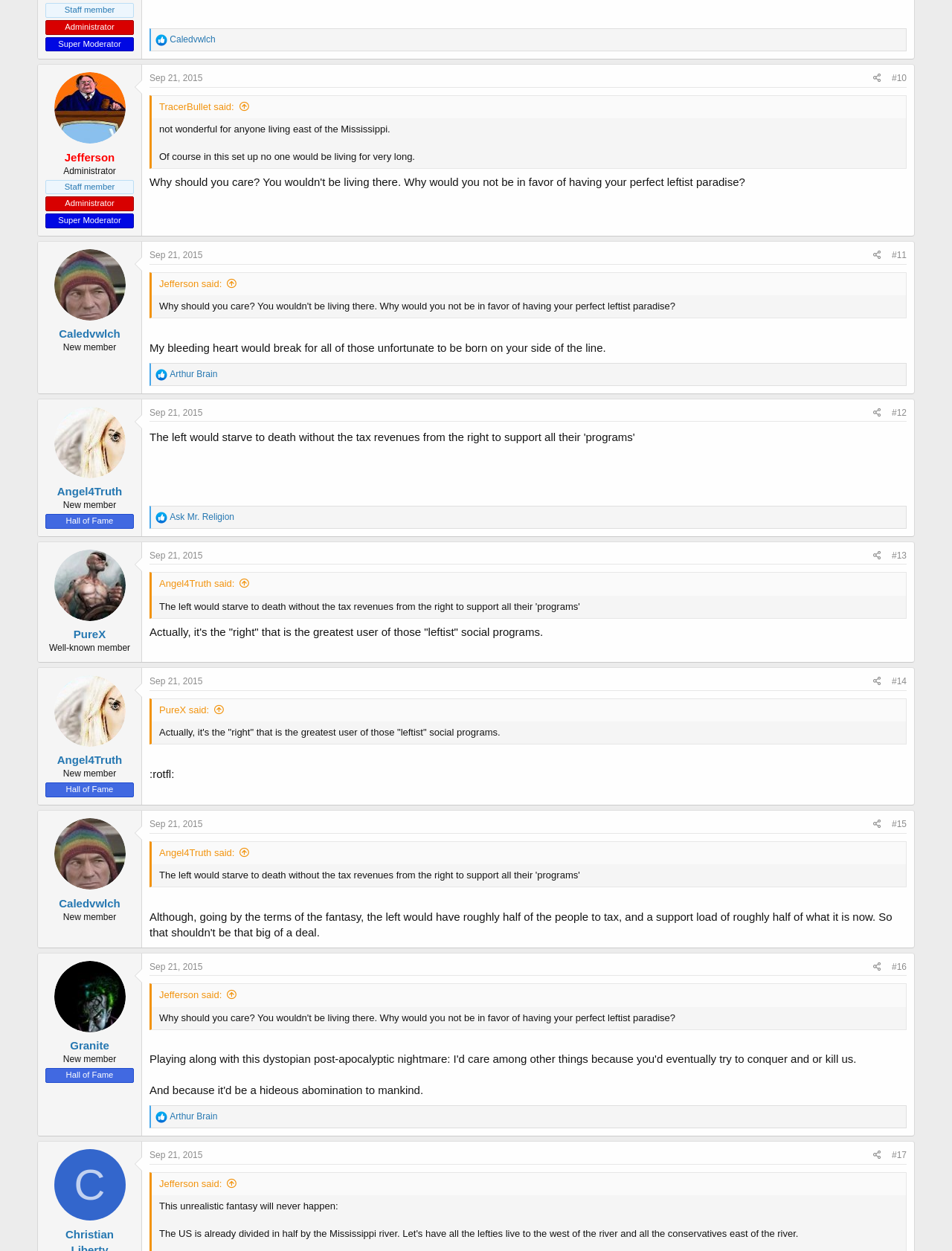Utilize the information from the image to answer the question in detail:
What is the title of the post by PureX?

I found a heading element with the text 'PureX', but the title of the post is not specified.